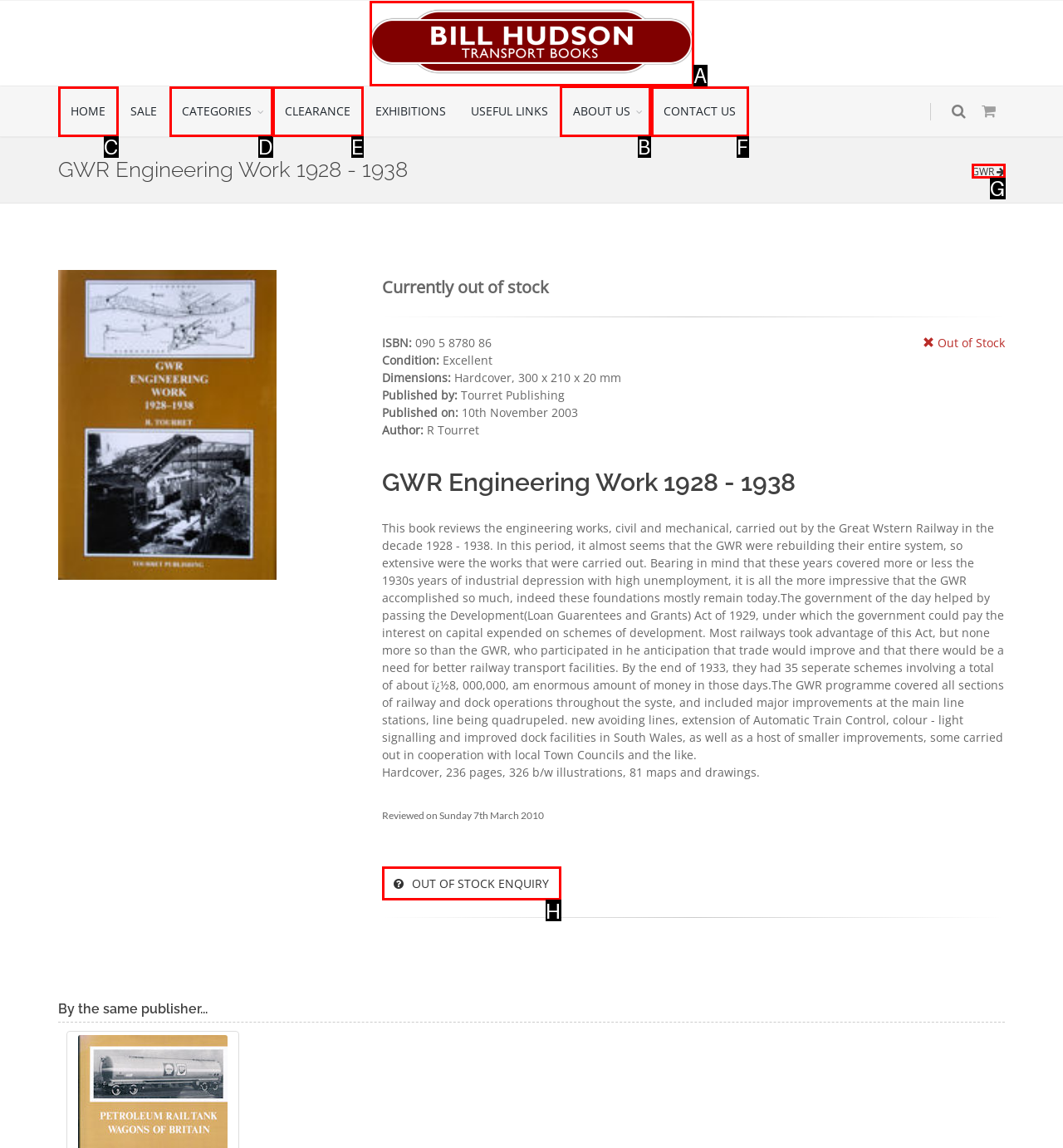Select the appropriate HTML element that needs to be clicked to execute the following task: Go to the ABOUT US page. Respond with the letter of the option.

B